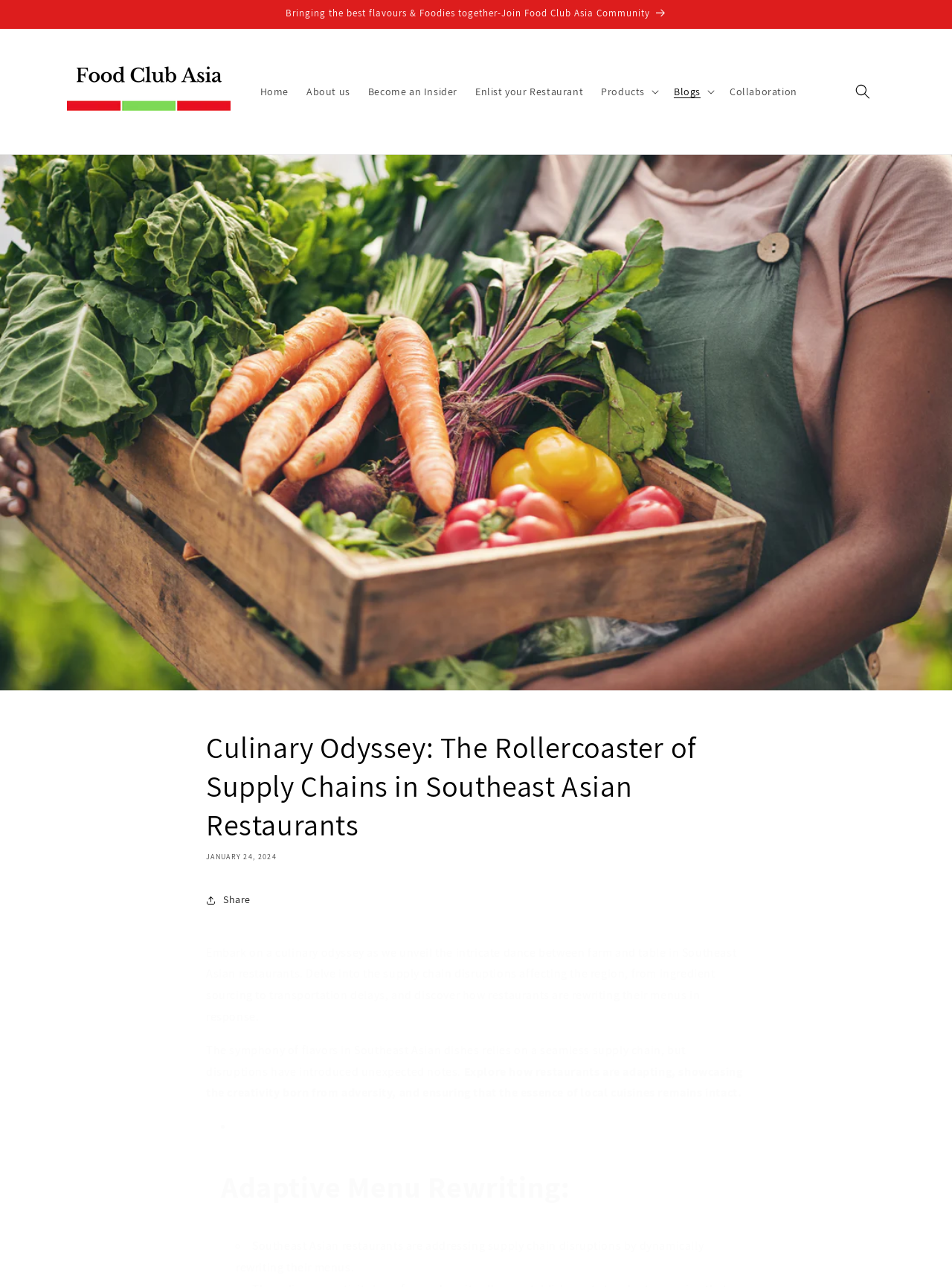Point out the bounding box coordinates of the section to click in order to follow this instruction: "Click on the 'Bringing the best flavours & Foodies together-Join Food Club Asia Community' link".

[0.07, 0.0, 0.93, 0.022]